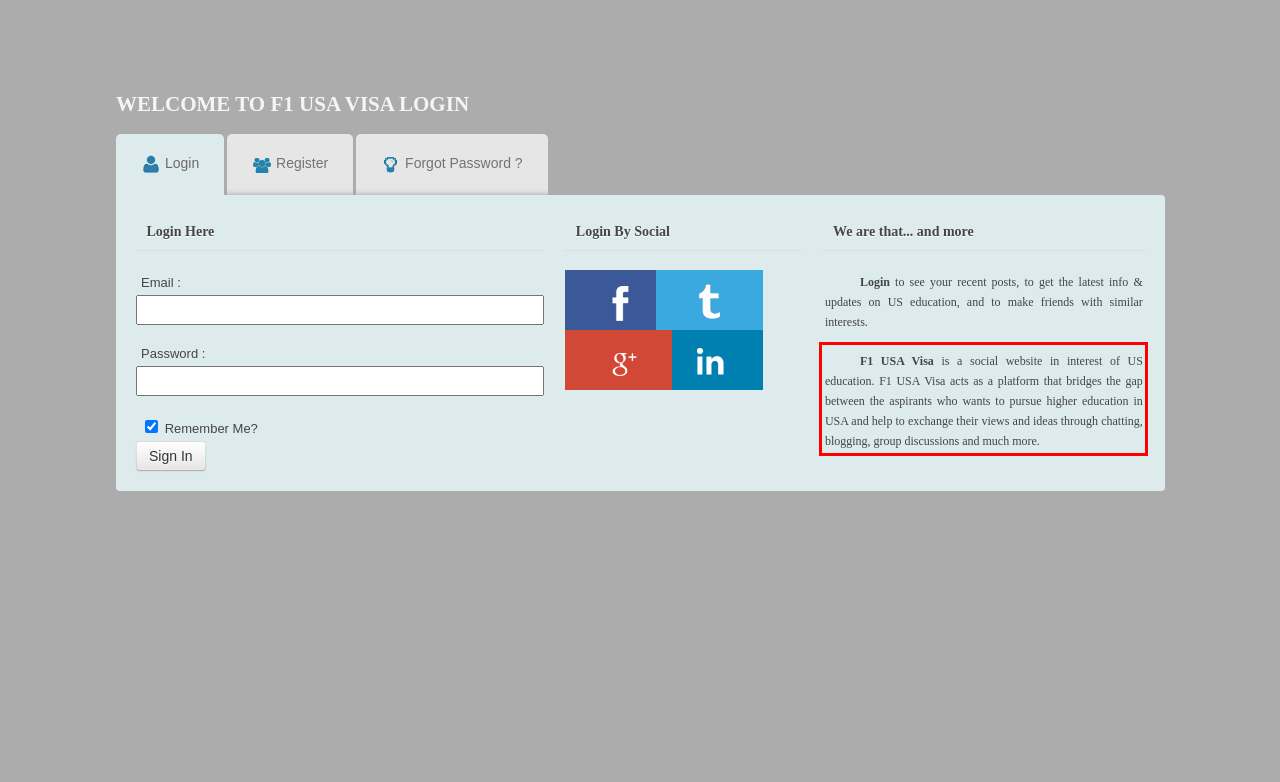Given a screenshot of a webpage containing a red bounding box, perform OCR on the text within this red bounding box and provide the text content.

F1 USA Visa is a social website in interest of US education. F1 USA Visa acts as a platform that bridges the gap between the aspirants who wants to pursue higher education in USA and help to exchange their views and ideas through chatting, blogging, group discussions and much more.